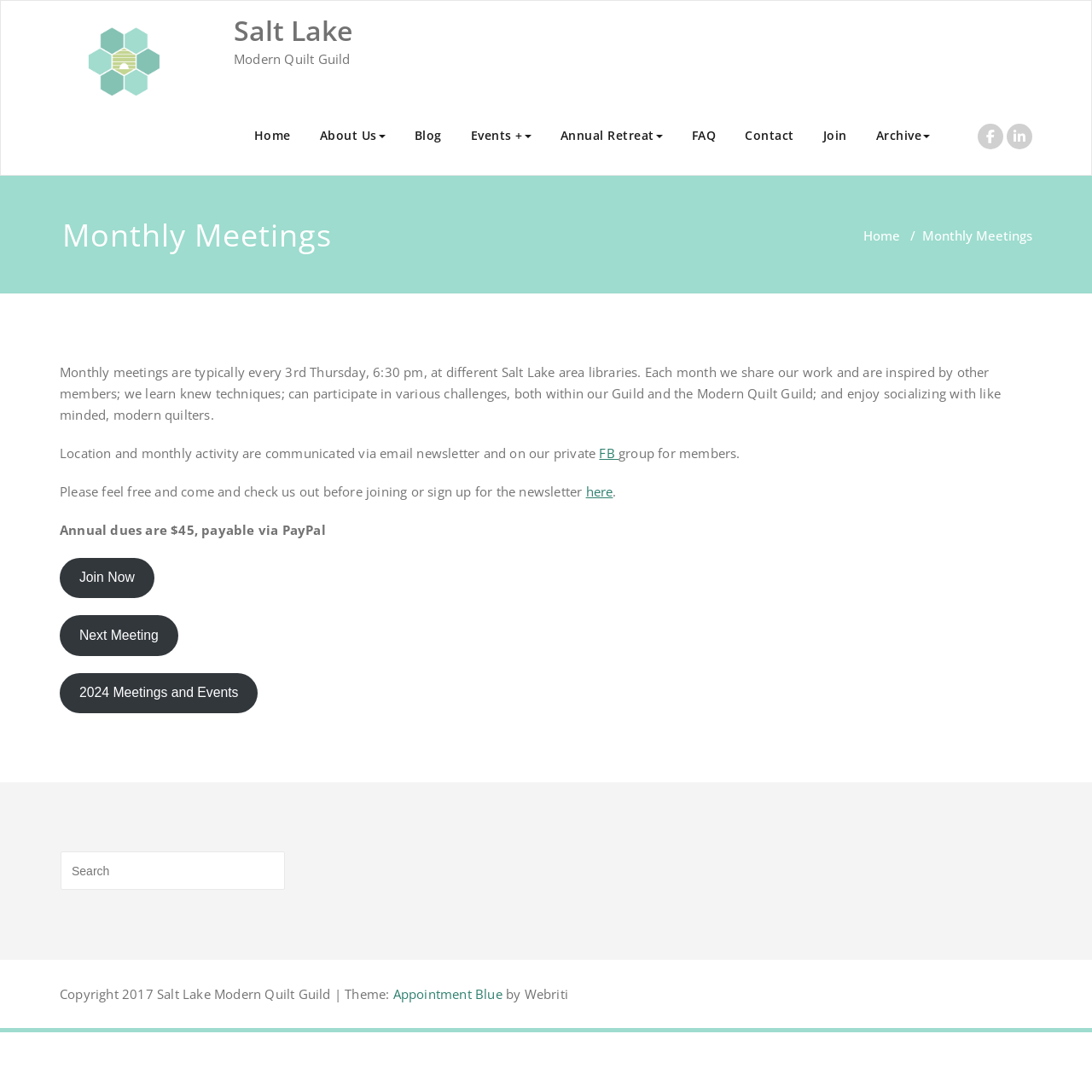Determine the bounding box coordinates for the clickable element required to fulfill the instruction: "Join the guild now". Provide the coordinates as four float numbers between 0 and 1, i.e., [left, top, right, bottom].

[0.055, 0.511, 0.141, 0.548]